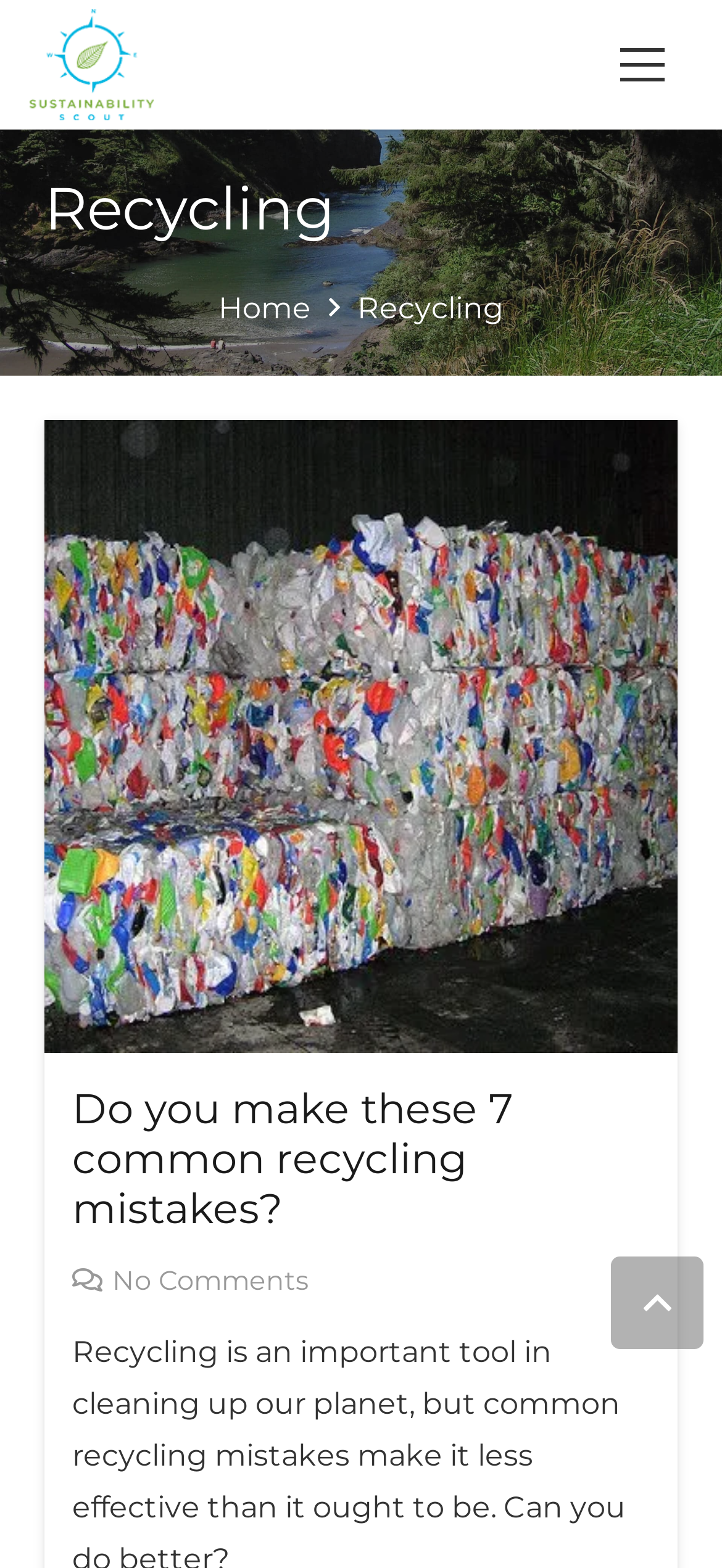How many main menu items are there?
Observe the image and answer the question with a one-word or short phrase response.

2